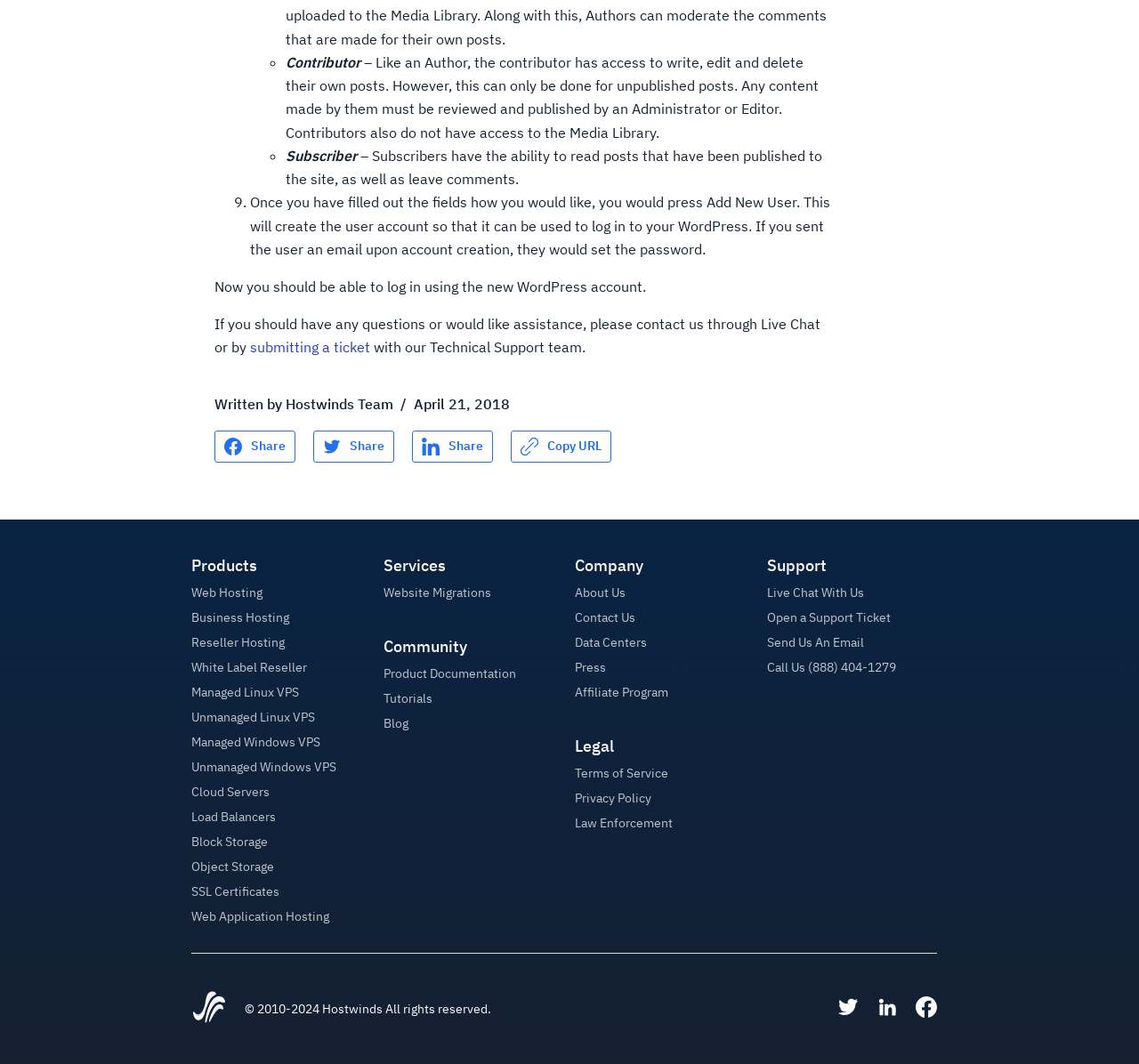Please identify the bounding box coordinates of the element I should click to complete this instruction: 'Click on the 'Share on Facebook' button'. The coordinates should be given as four float numbers between 0 and 1, like this: [left, top, right, bottom].

[0.189, 0.404, 0.26, 0.435]